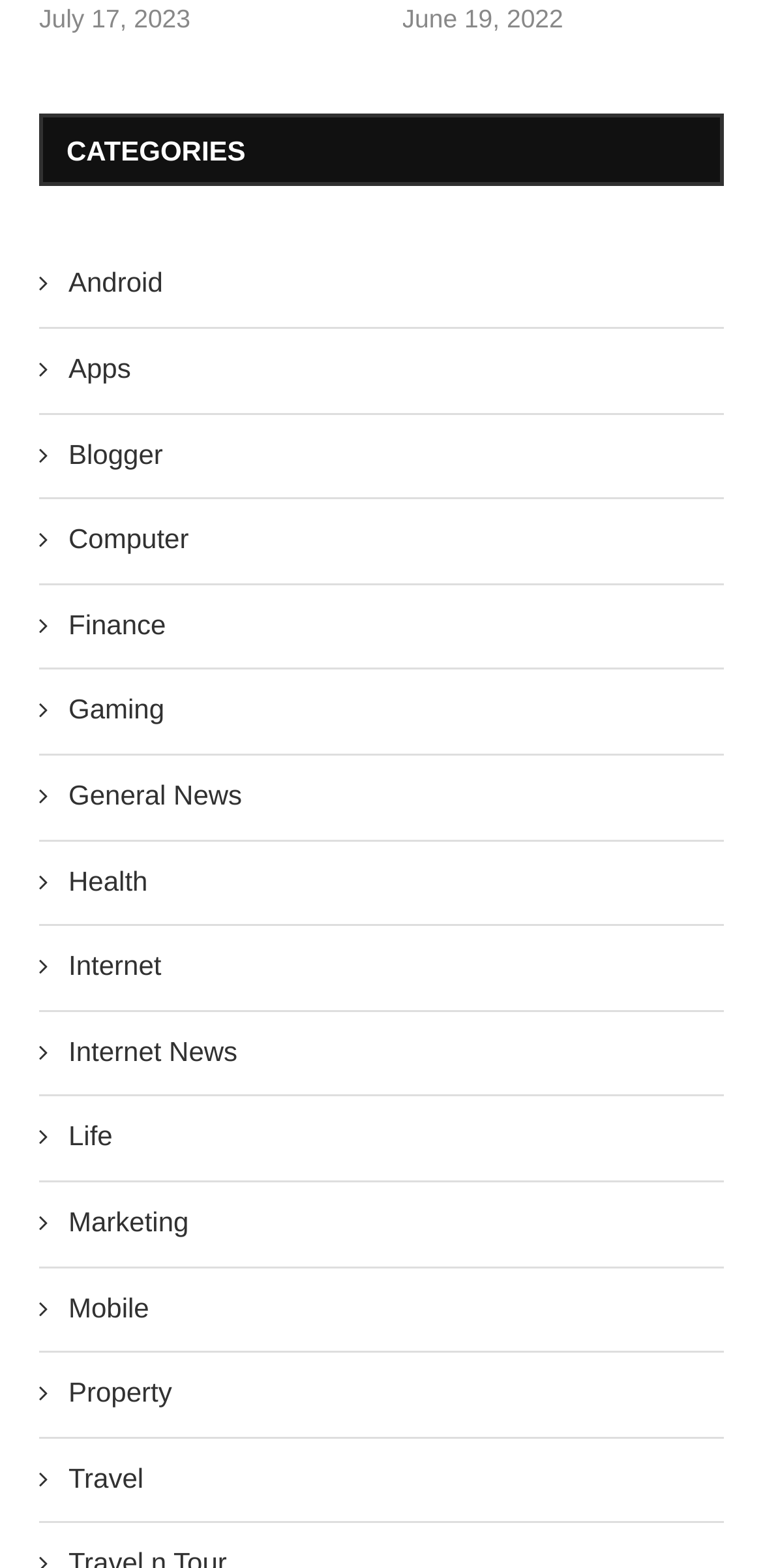Can you pinpoint the bounding box coordinates for the clickable element required for this instruction: "Visit Travel category"? The coordinates should be four float numbers between 0 and 1, i.e., [left, top, right, bottom].

[0.051, 0.931, 0.944, 0.955]